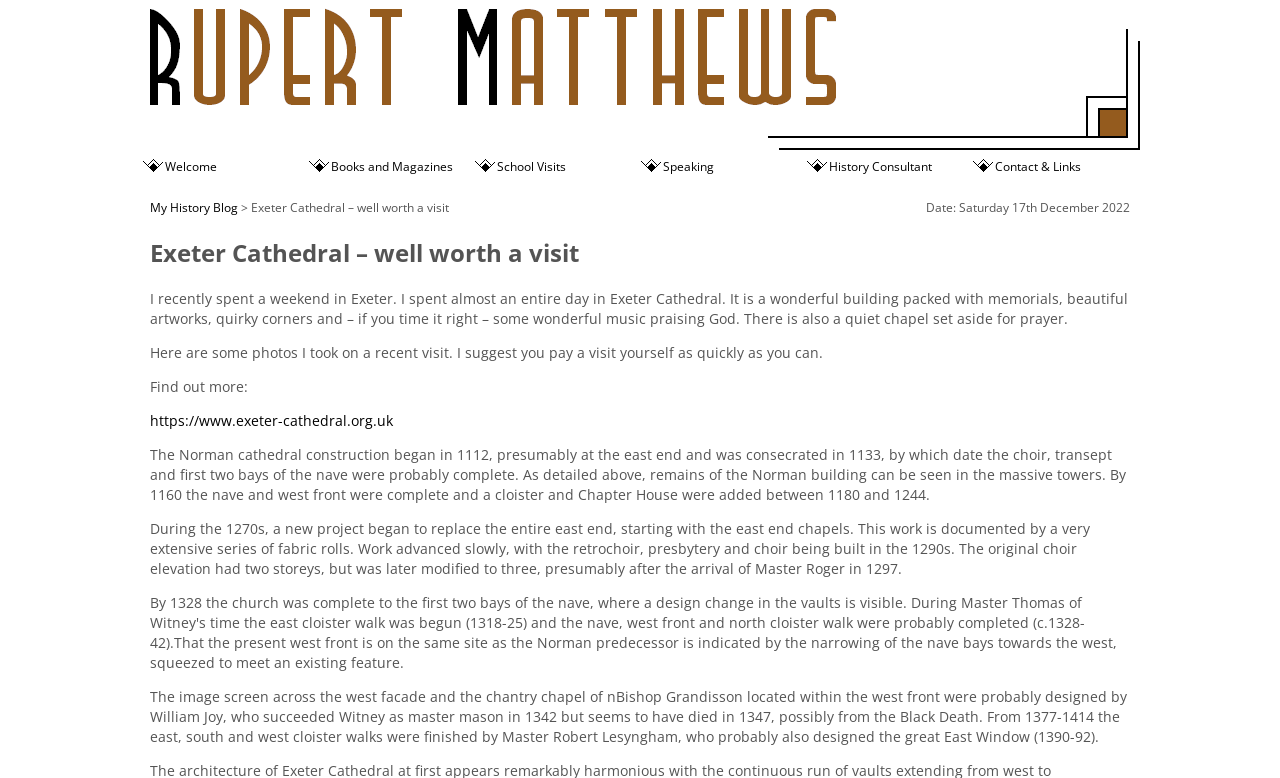Describe in detail what you see on the webpage.

The webpage is about Exeter Cathedral, a wonderful building with memorials, beautiful artworks, and quirky corners. At the top, there is a link to the website "rupertmatthews.com" accompanied by an image of the same name. Below this, there are several static text elements, including "Welcome", "Books and Magazines", "School Visits", and "Speaking", which appear to be navigation links.

To the right of these links, there are two more links: "History Consultant" and "Contact & Links". The "Contact & Links" section expands to reveal more links, including "My History Blog" and a link to the Exeter Cathedral website. There is also a heading that reads "Exeter Cathedral – well worth a visit" and a static text element that displays the date "Saturday 17th December 2022".

Below this, there is a block of text that describes the author's experience visiting Exeter Cathedral, mentioning its wonderful building, memorials, artworks, and music. The text also invites readers to visit the cathedral themselves. Following this, there are two more blocks of text that provide information about the cathedral's history, including its construction and modifications over the centuries.

Throughout the webpage, there are no images of the cathedral itself, but there are several links and text elements that provide information about the cathedral and its history. The overall structure of the webpage is organized, with clear headings and concise text that makes it easy to navigate and read.